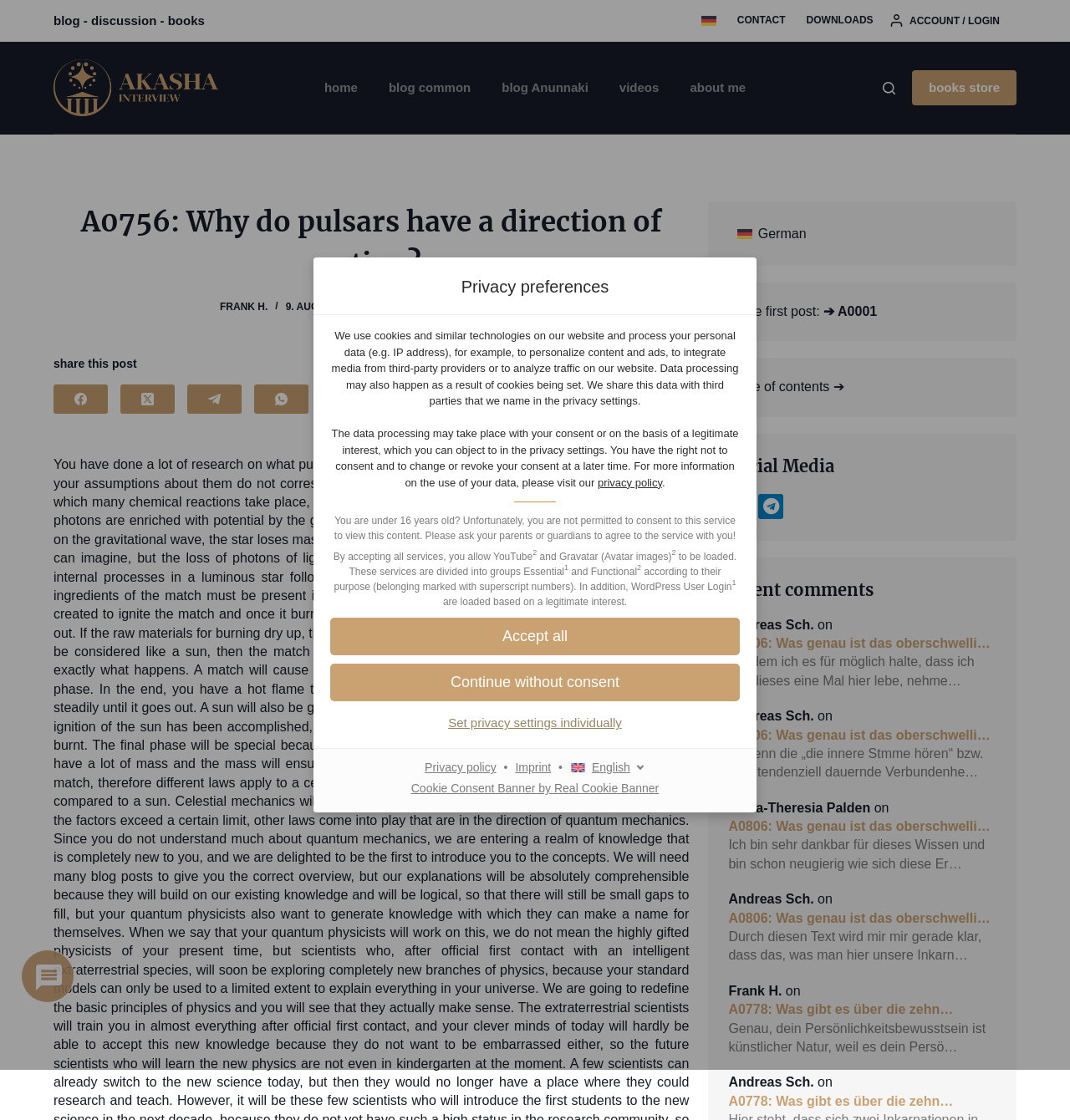Locate the bounding box coordinates of the element that needs to be clicked to carry out the instruction: "Read the article 'Truck Accident Liability: What You Need to Know'". The coordinates should be given as four float numbers ranging from 0 to 1, i.e., [left, top, right, bottom].

None